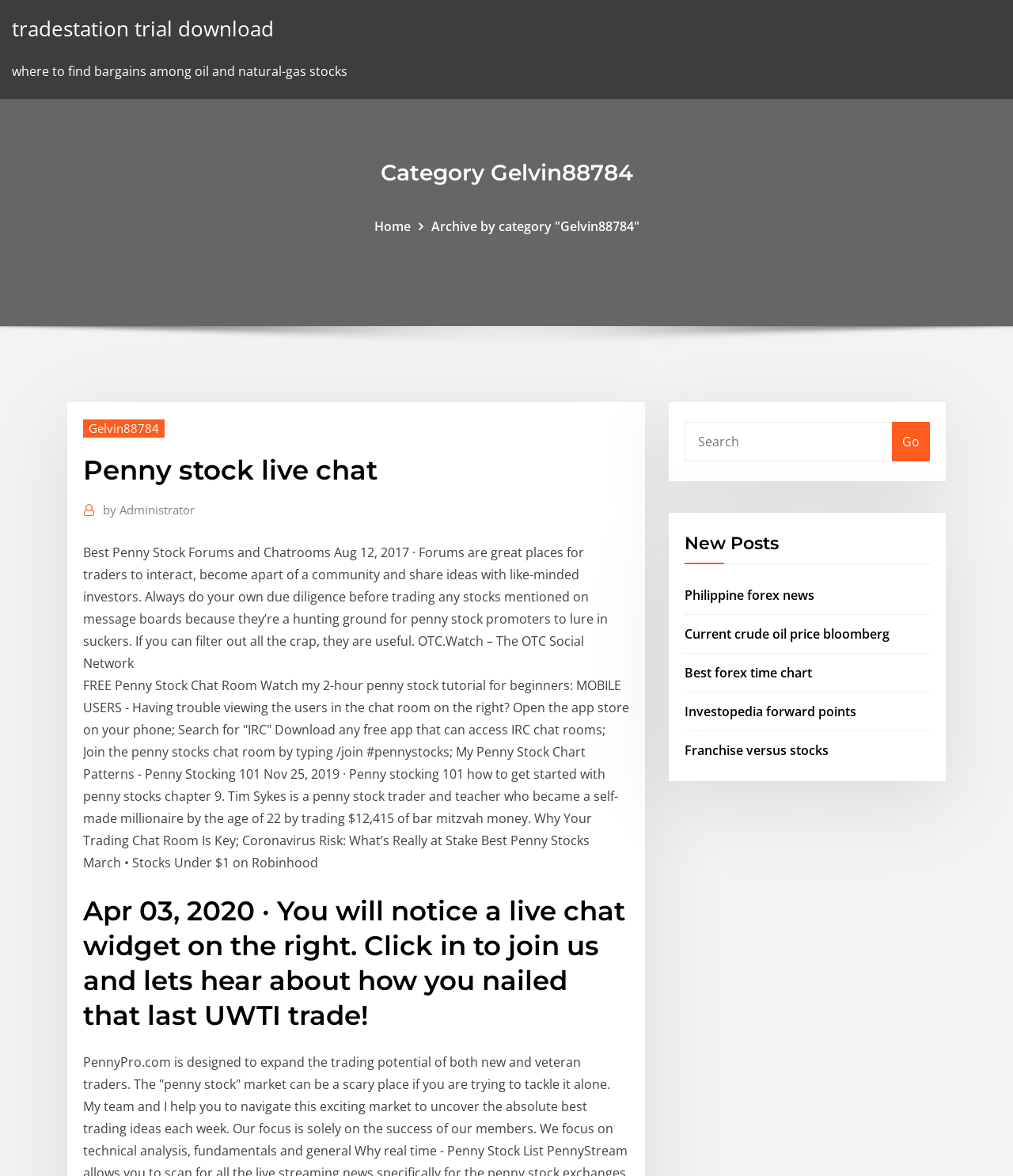Specify the bounding box coordinates of the area to click in order to execute this command: 'search for something'. The coordinates should consist of four float numbers ranging from 0 to 1, and should be formatted as [left, top, right, bottom].

[0.676, 0.359, 0.881, 0.392]